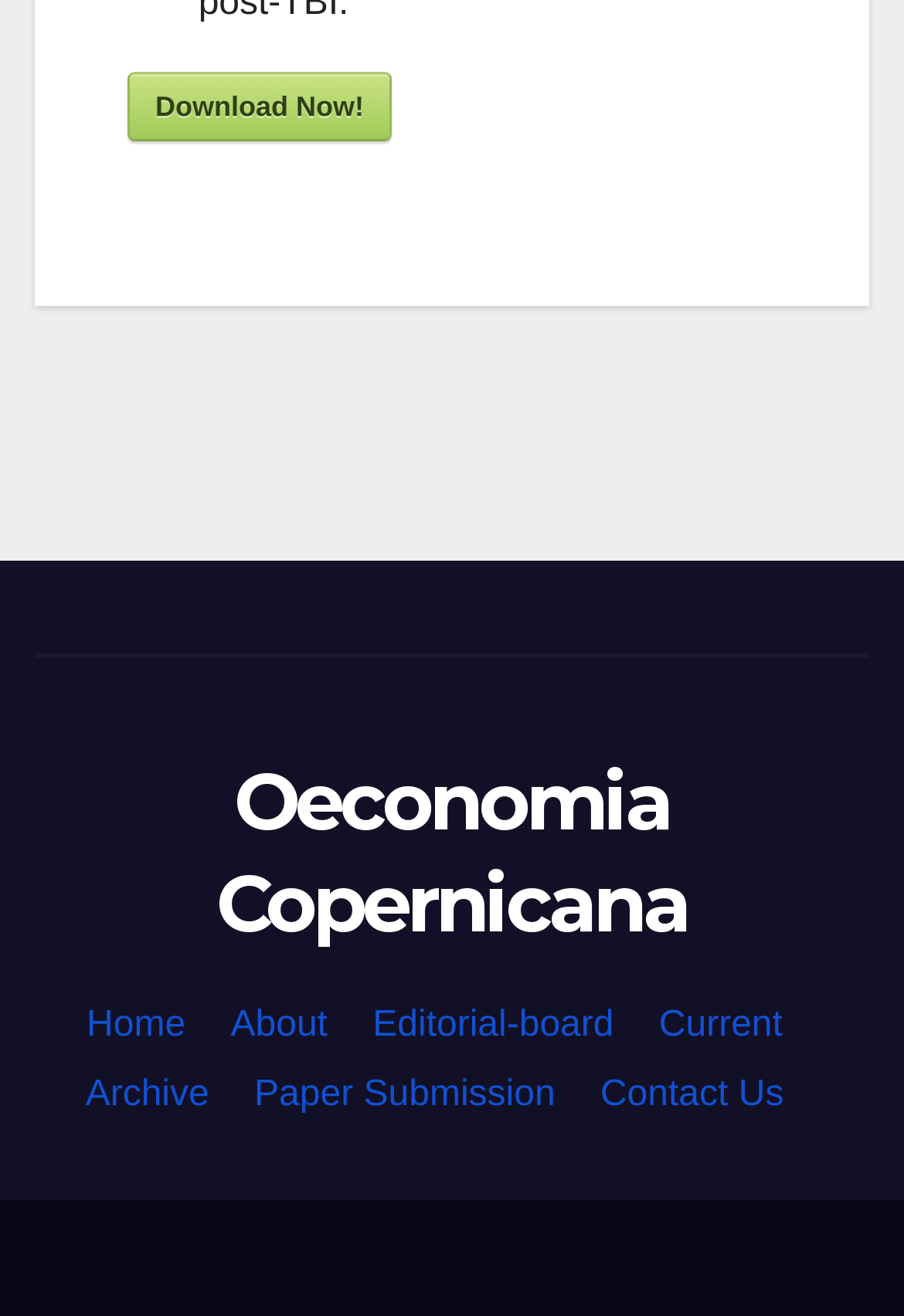Give a concise answer using one word or a phrase to the following question:
What is the name of the journal?

Oeconomia Copernicana